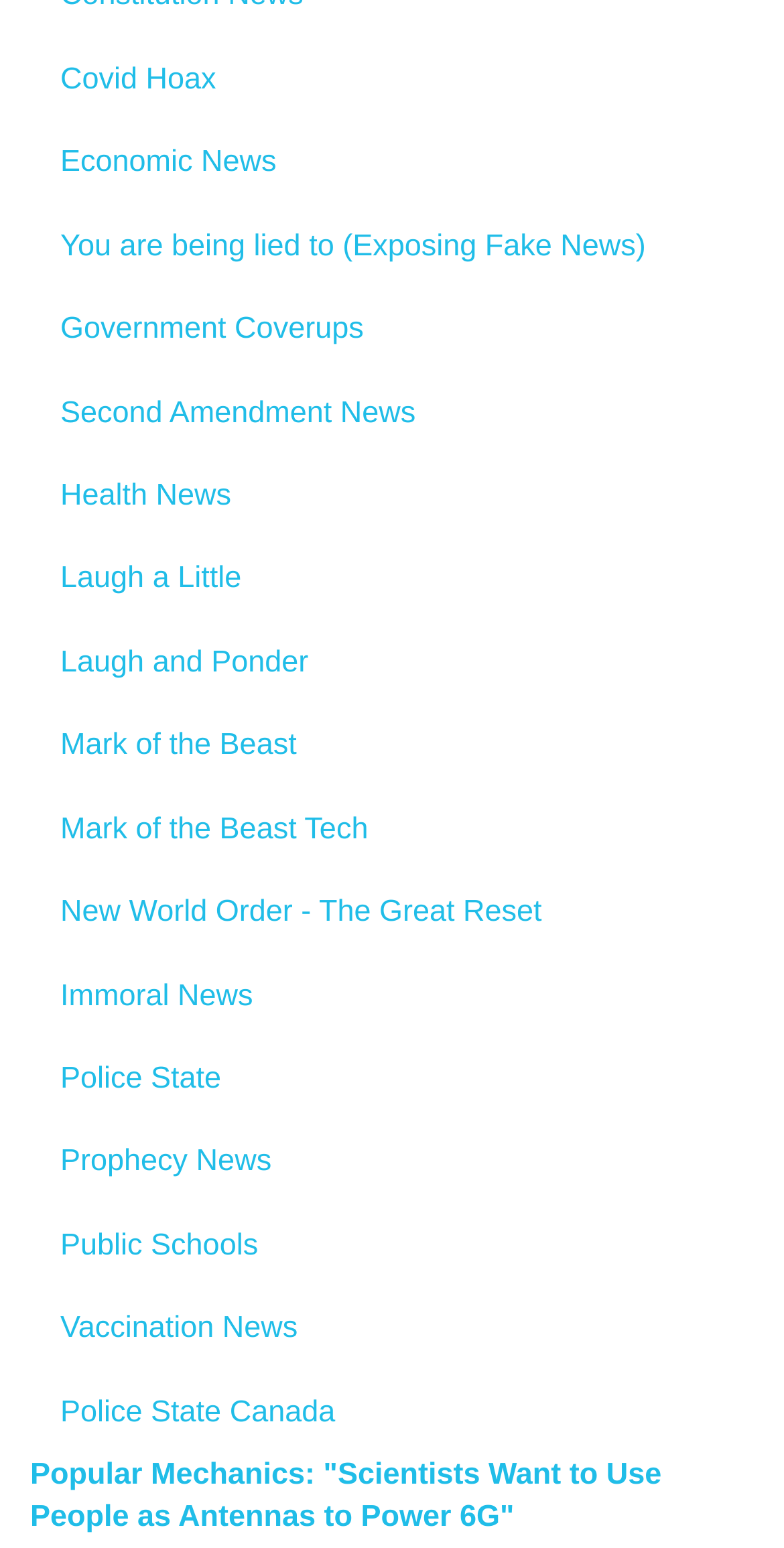Please find the bounding box coordinates (top-left x, top-left y, bottom-right x, bottom-right y) in the screenshot for the UI element described as follows: Mark of the Beast Tech

[0.038, 0.509, 0.962, 0.562]